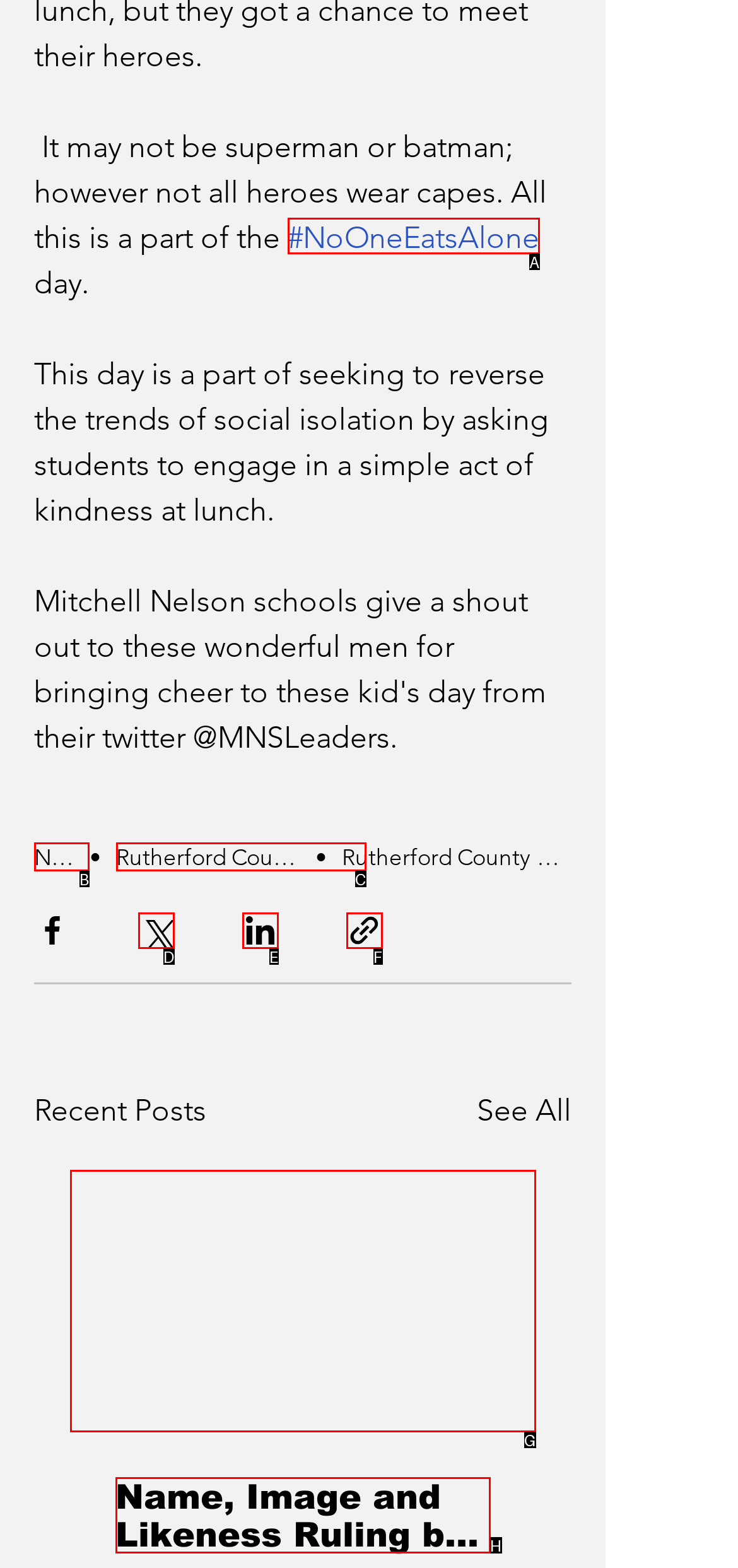Please provide the letter of the UI element that best fits the following description: Sustainable Fashion
Respond with the letter from the given choices only.

None